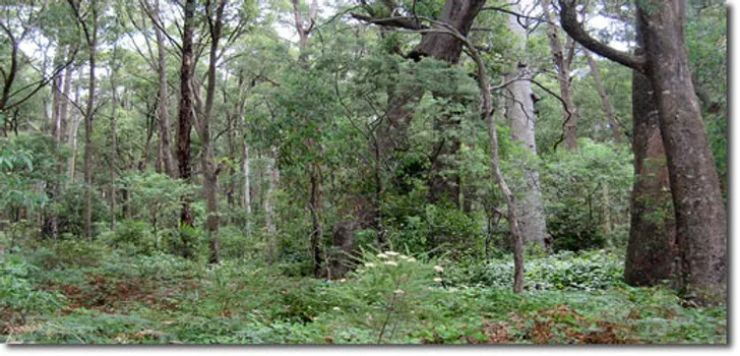Use a single word or phrase to answer the question:
What is the ecological value of this area?

Supports various wildlife